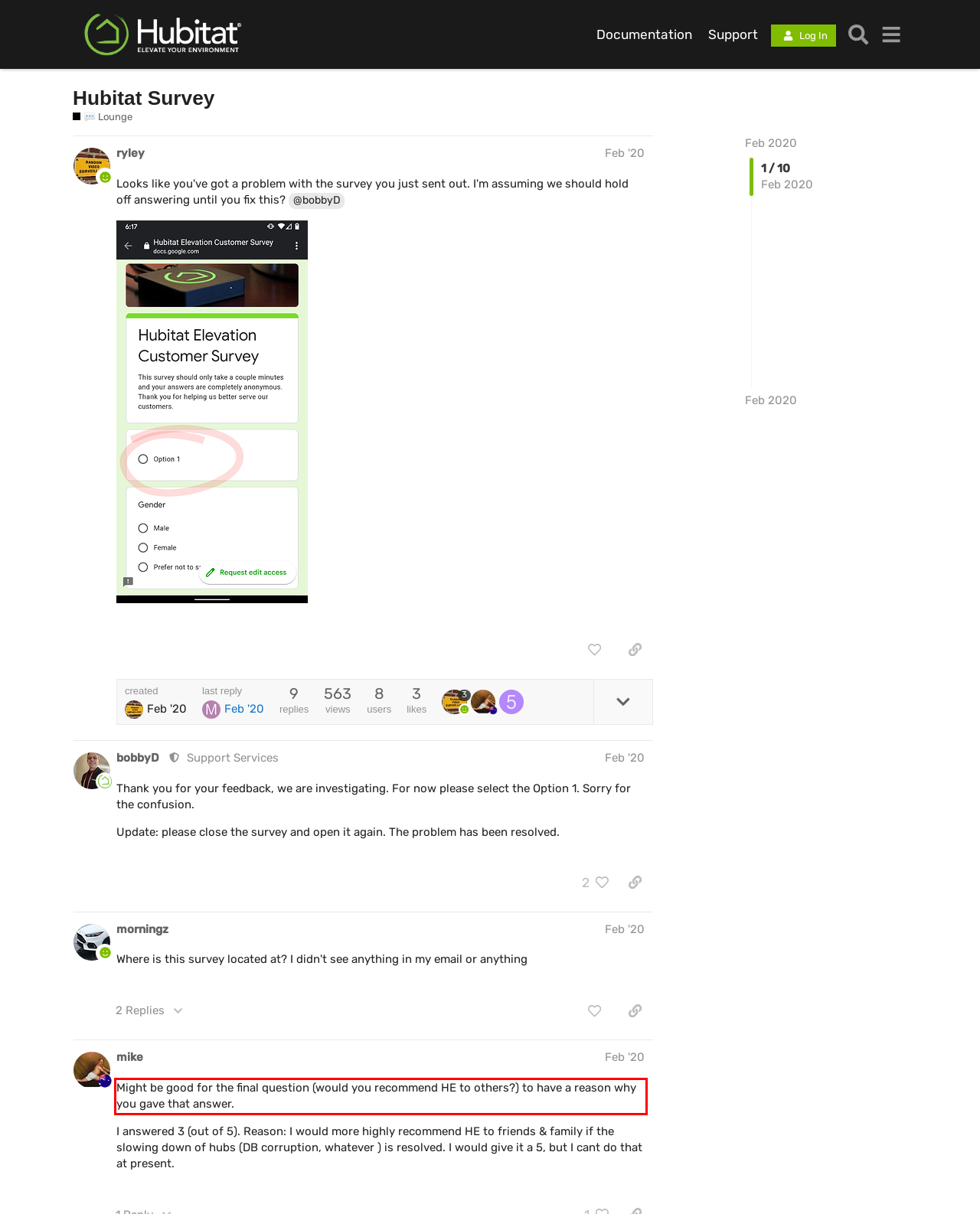Within the provided webpage screenshot, find the red rectangle bounding box and perform OCR to obtain the text content.

Might be good for the final question (would you recommend HE to others?) to have a reason why you gave that answer.